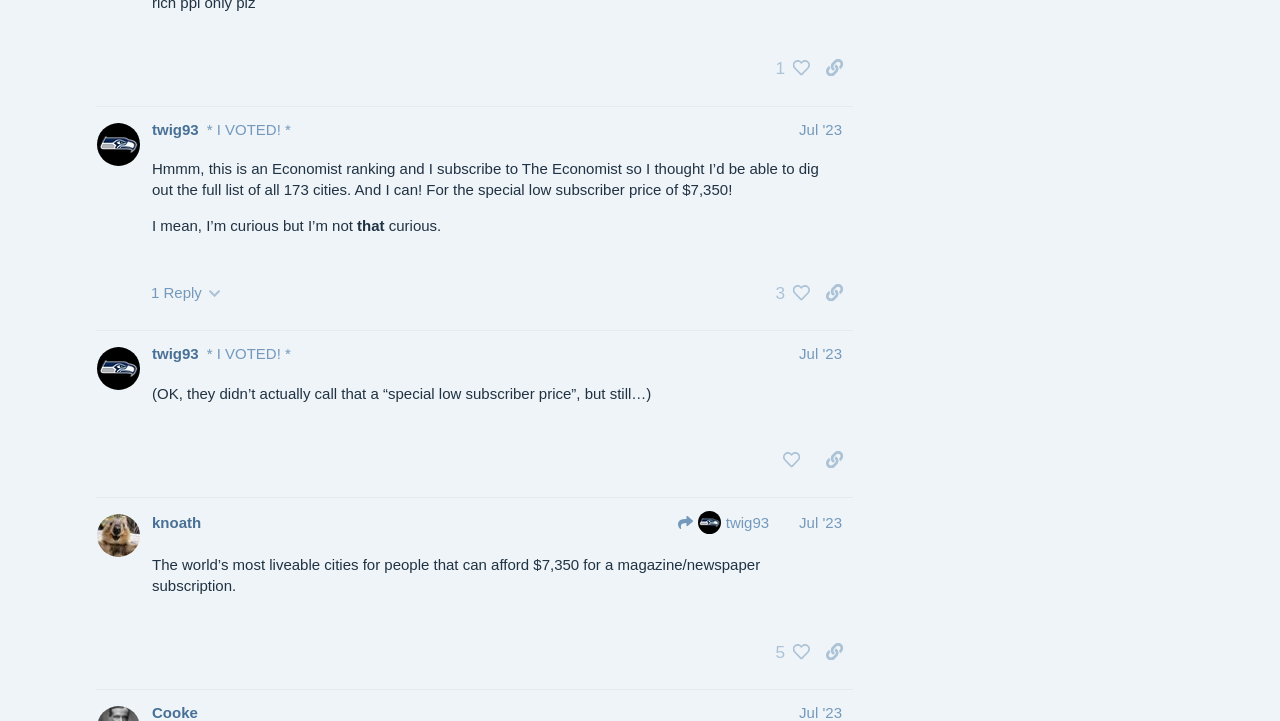By analyzing the image, answer the following question with a detailed response: How many people liked the second post?

The second post is located in the region 'post #10 by @twig93' and it has a button '3 people liked this post. Click to view' which indicates that 3 people liked this post.